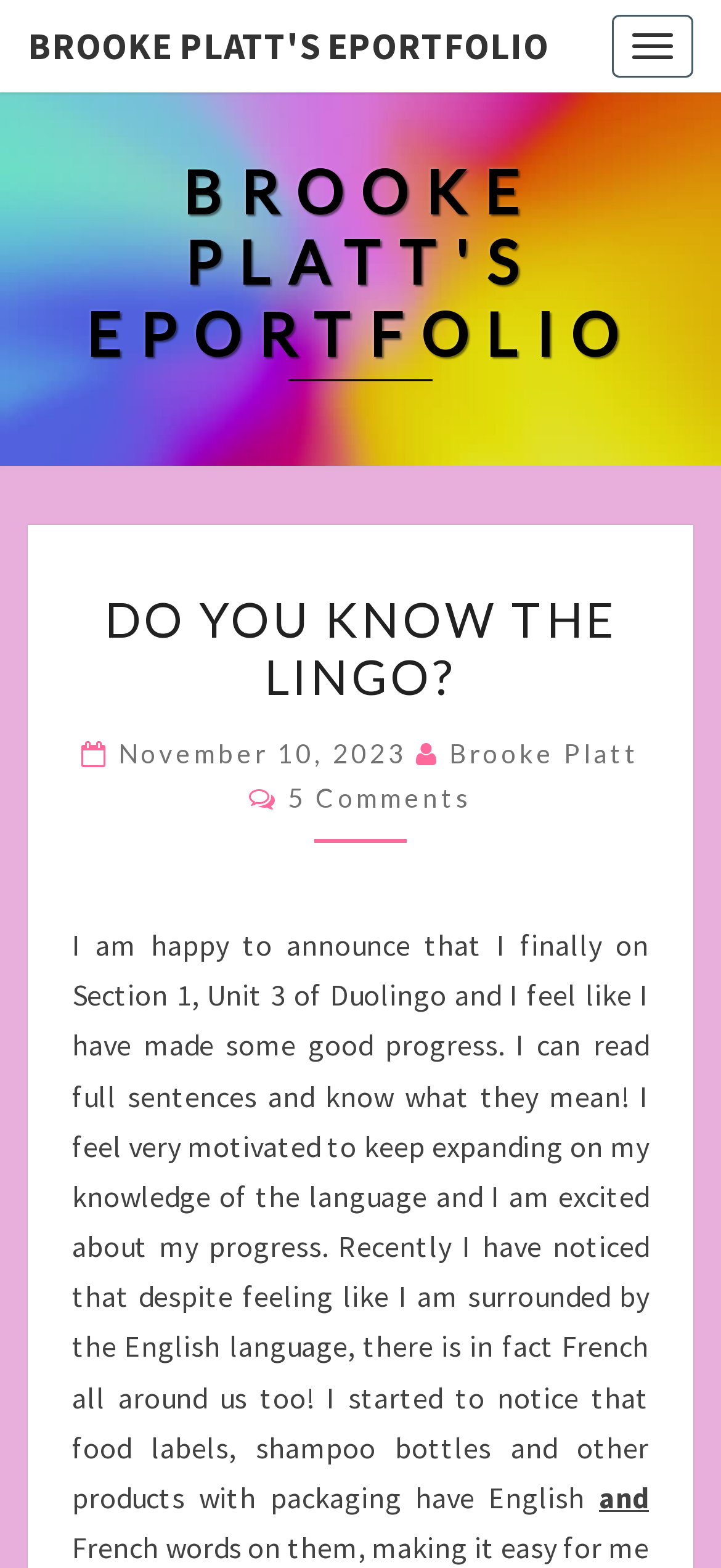Identify and generate the primary title of the webpage.

BROOKE PLATT'S EPORTFOLIO